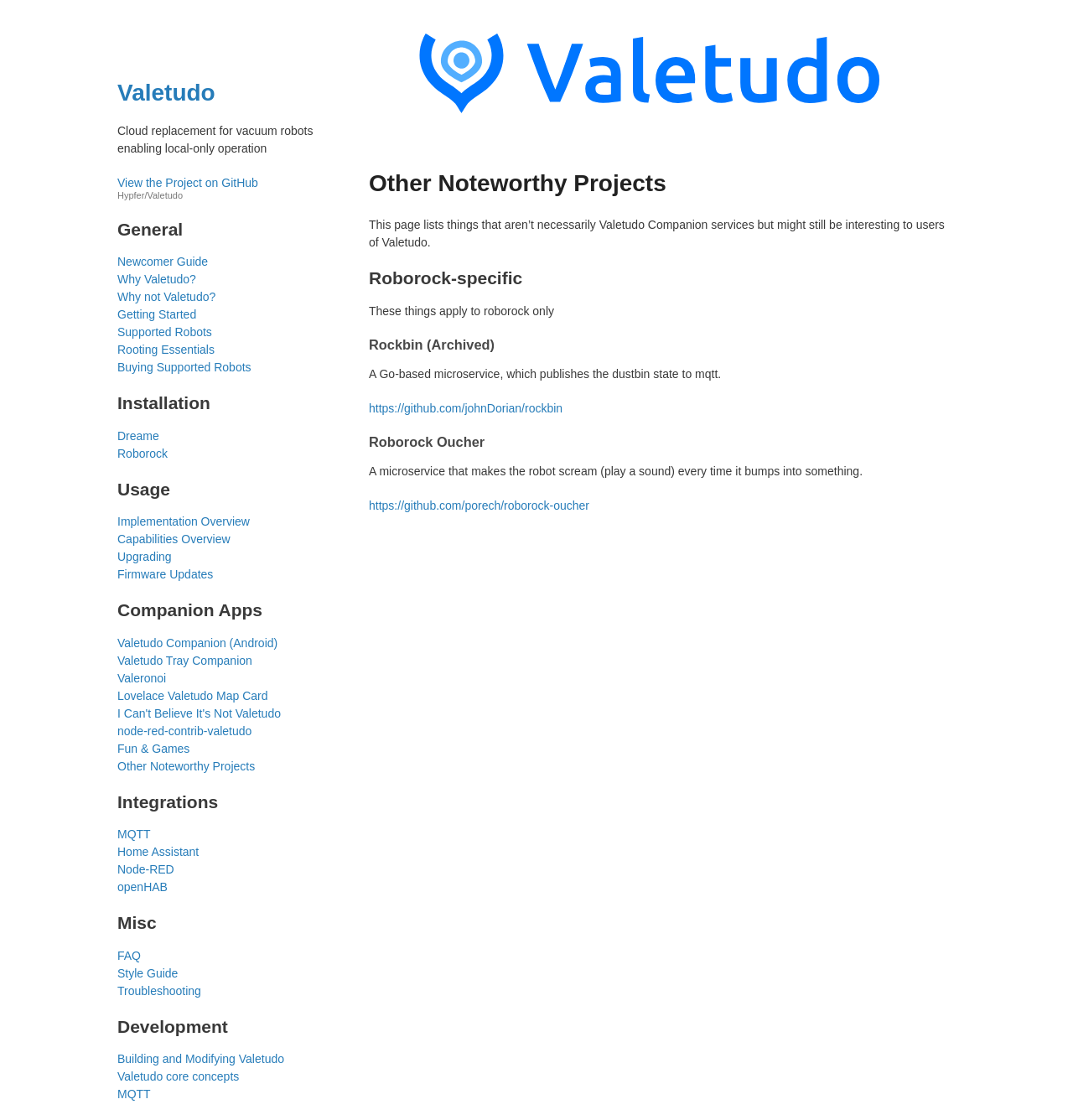Extract the bounding box coordinates of the UI element described: "Why not Valetudo?". Provide the coordinates in the format [left, top, right, bottom] with values ranging from 0 to 1.

[0.109, 0.258, 0.32, 0.273]